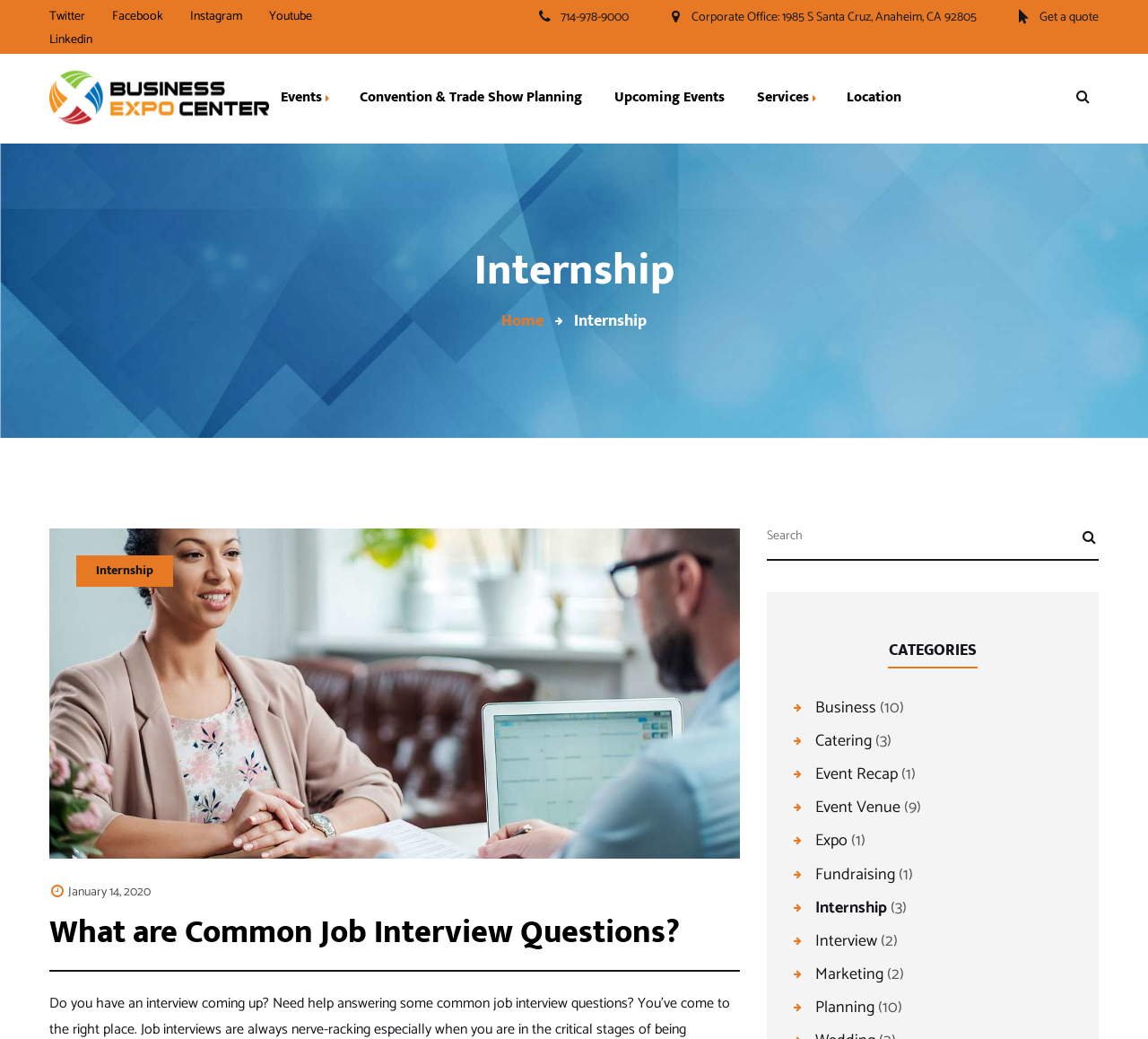Give a one-word or short-phrase answer to the following question: 
What are the social media platforms listed at the top of the webpage?

Twitter, Facebook, Instagram, Youtube, Linkedin